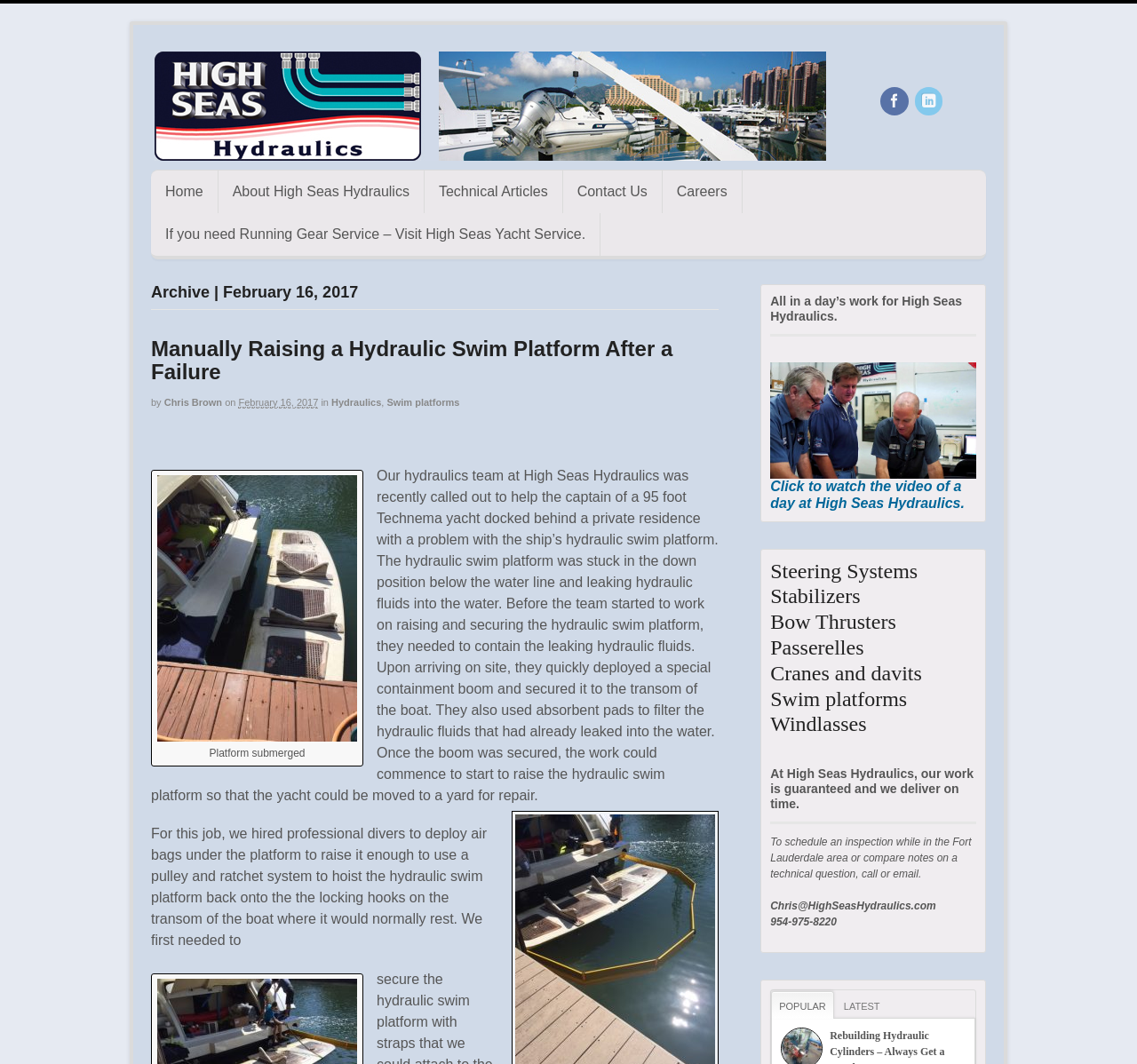Please specify the bounding box coordinates of the clickable region to carry out the following instruction: "Read the article about manually raising a hydraulic swim platform". The coordinates should be four float numbers between 0 and 1, in the format [left, top, right, bottom].

[0.133, 0.316, 0.592, 0.361]